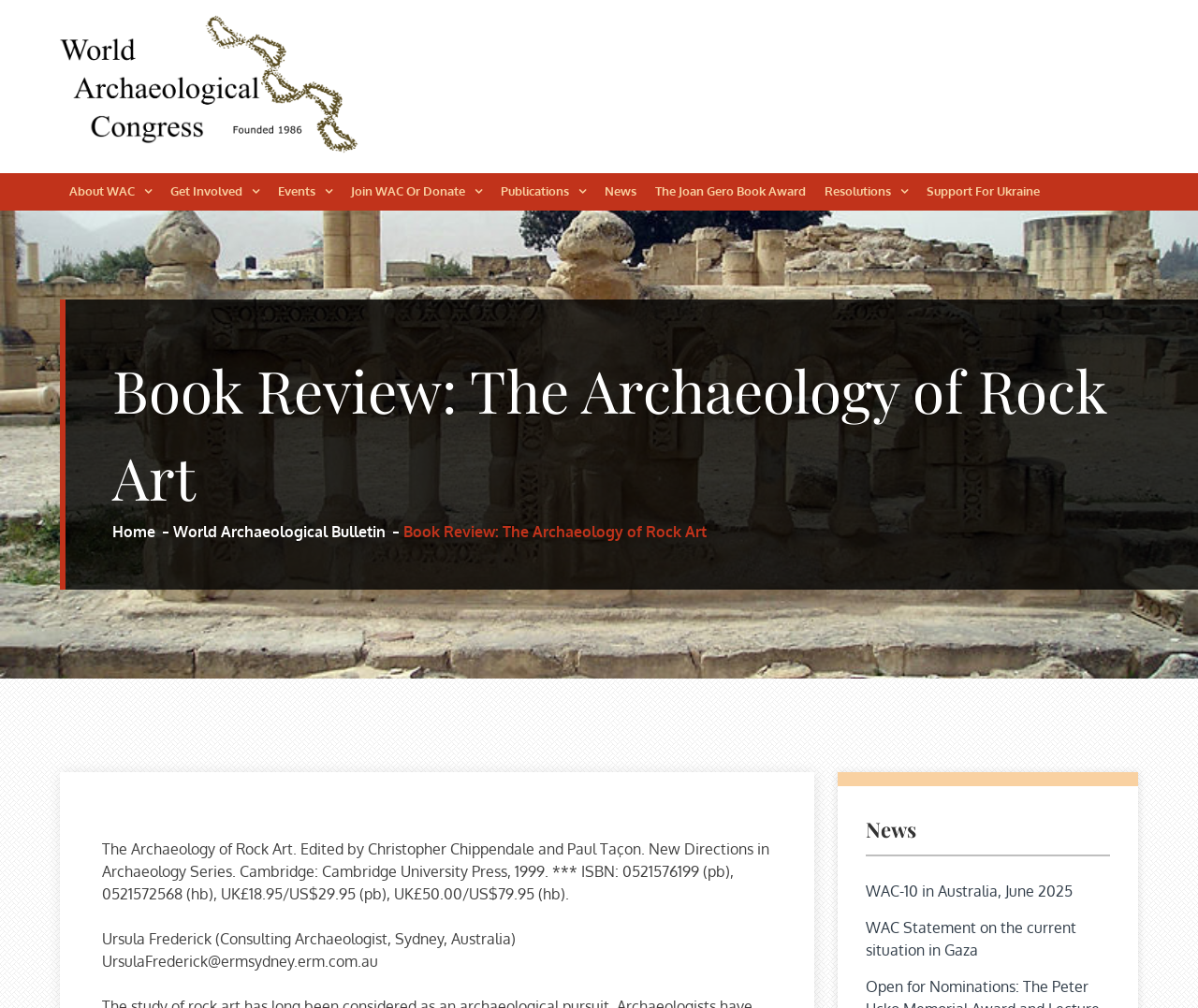Please identify the bounding box coordinates of the region to click in order to complete the task: "Check the news about WAC-10 in Australia". The coordinates must be four float numbers between 0 and 1, specified as [left, top, right, bottom].

[0.723, 0.874, 0.896, 0.893]